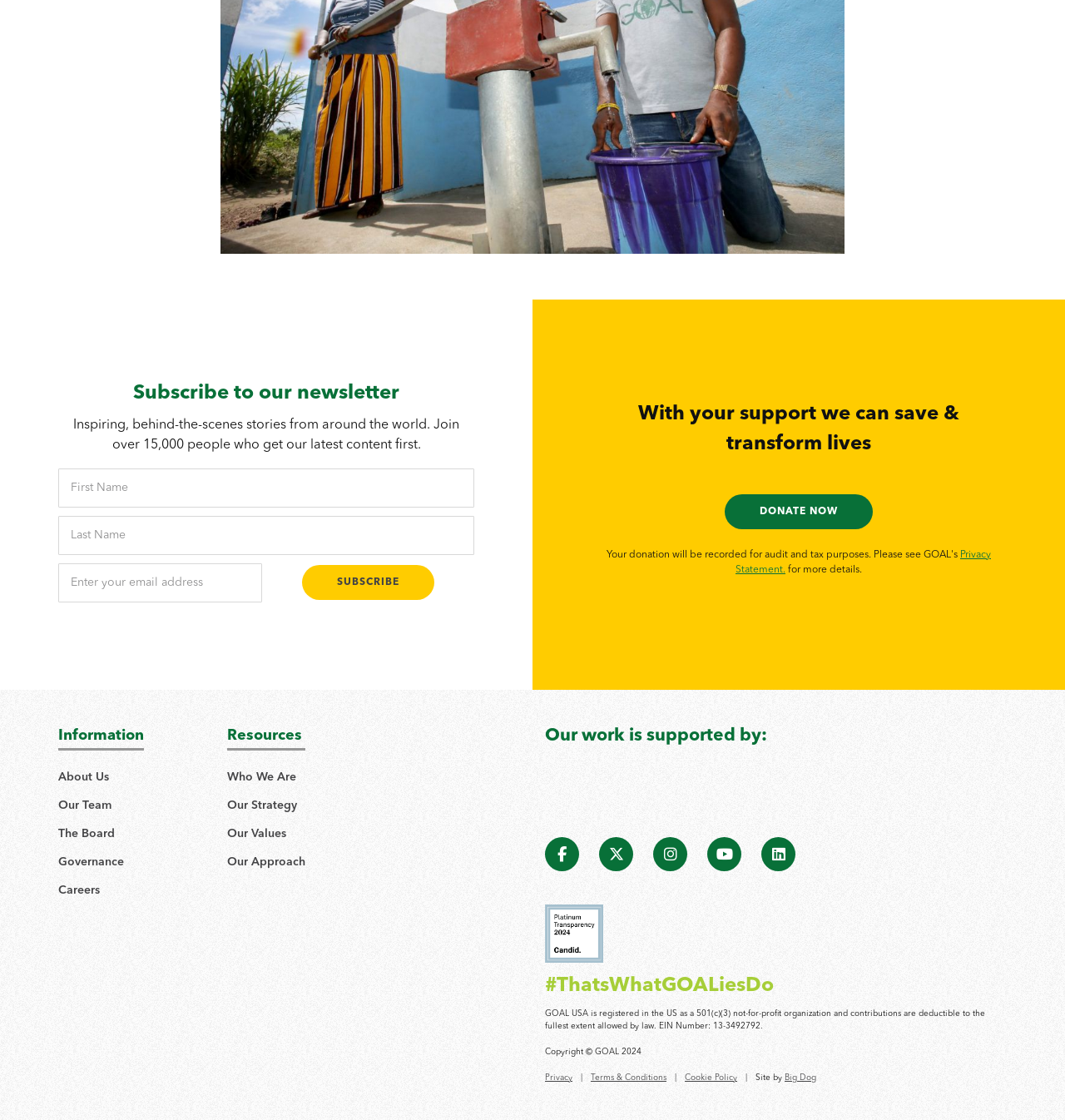Predict the bounding box of the UI element based on this description: "Who We Are".

[0.213, 0.689, 0.278, 0.699]